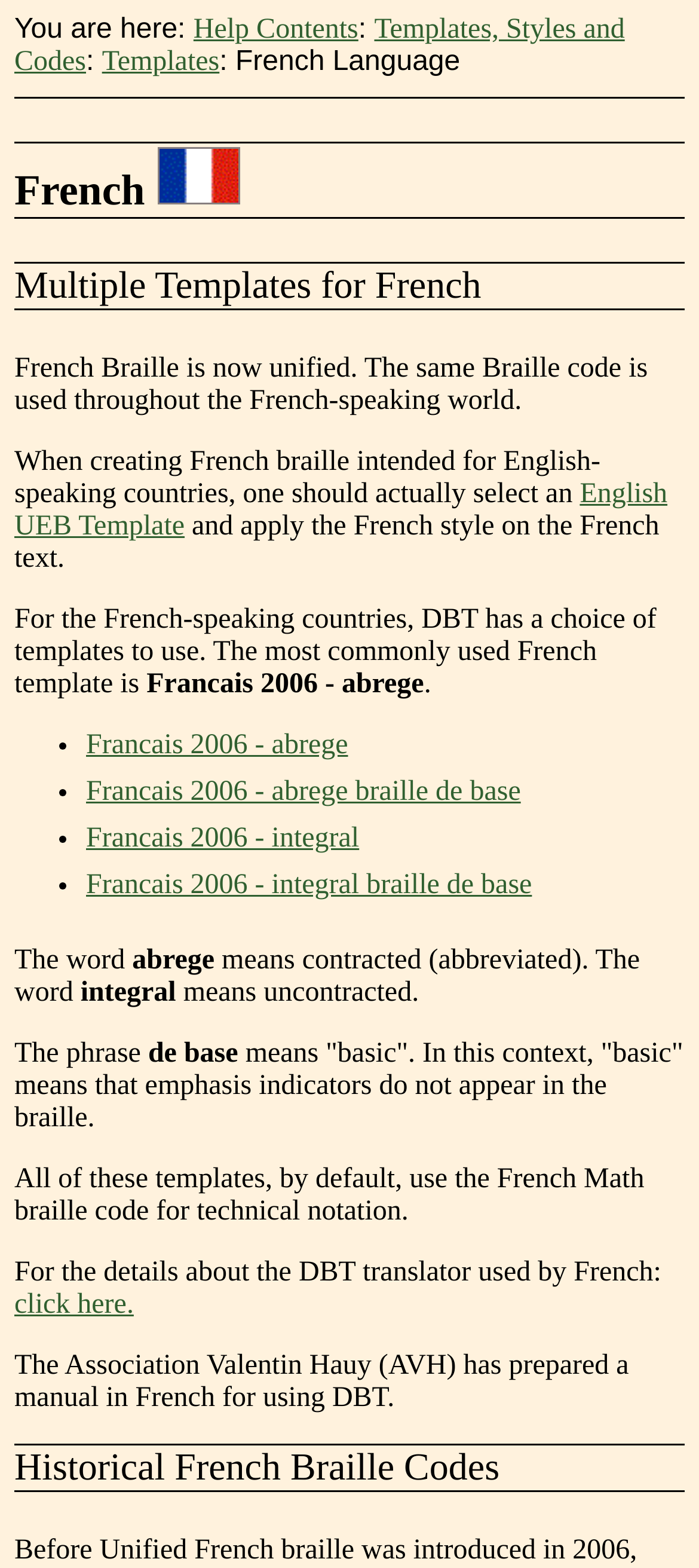Please identify the bounding box coordinates of the element that needs to be clicked to perform the following instruction: "Search for something".

None